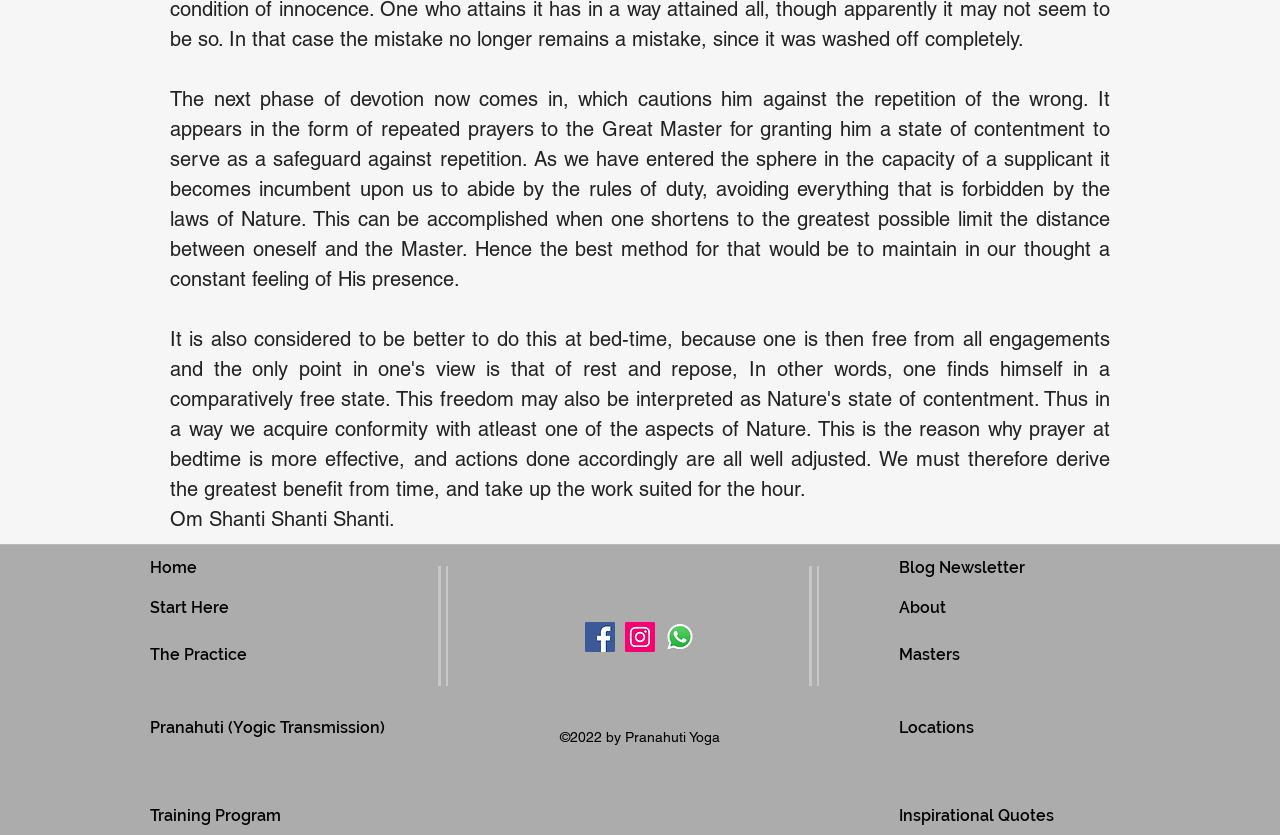Determine the bounding box coordinates of the area to click in order to meet this instruction: "go to home page".

[0.117, 0.668, 0.154, 0.691]